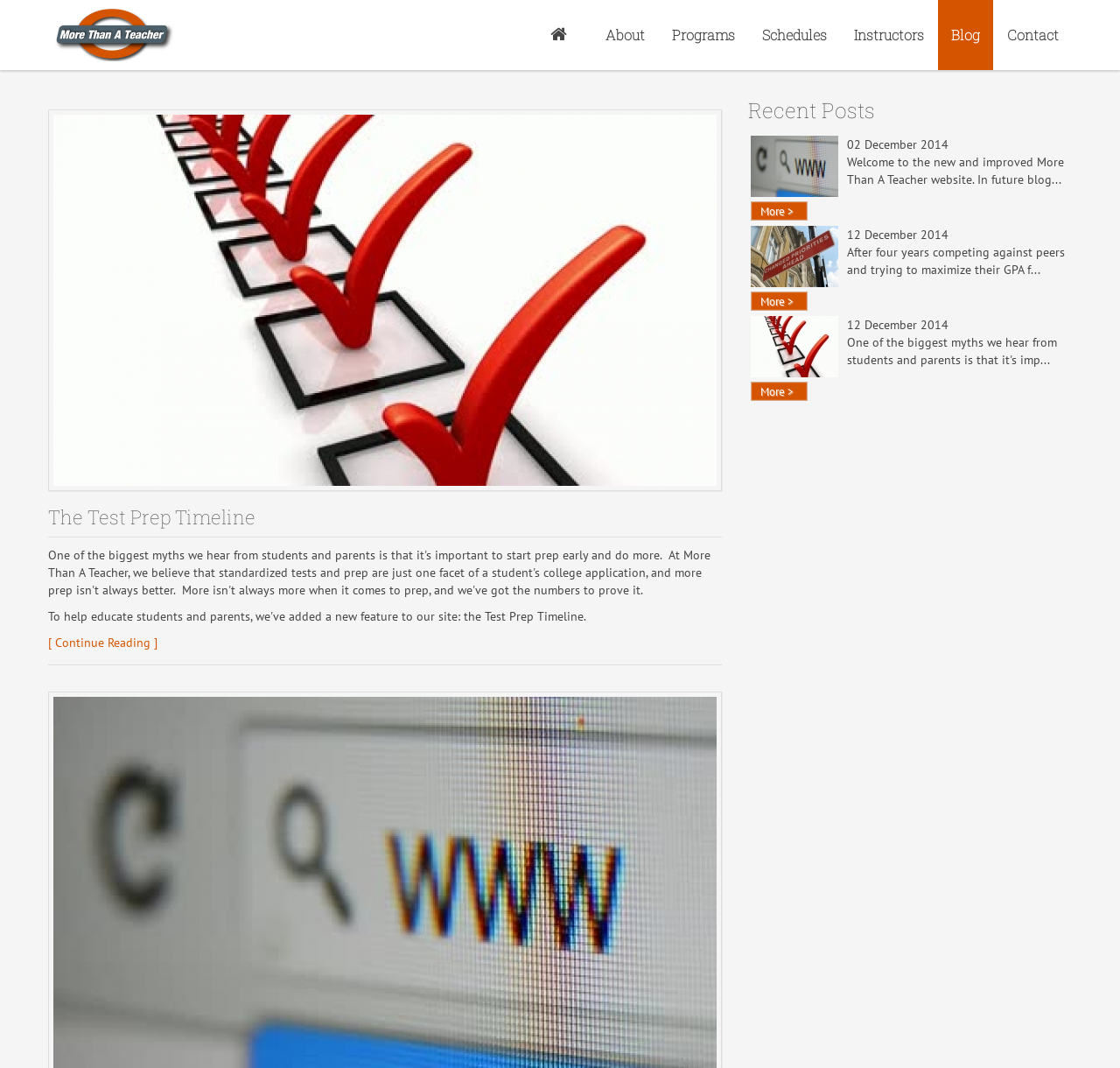What is the category of the webpage content?
Answer with a single word or short phrase according to what you see in the image.

Education